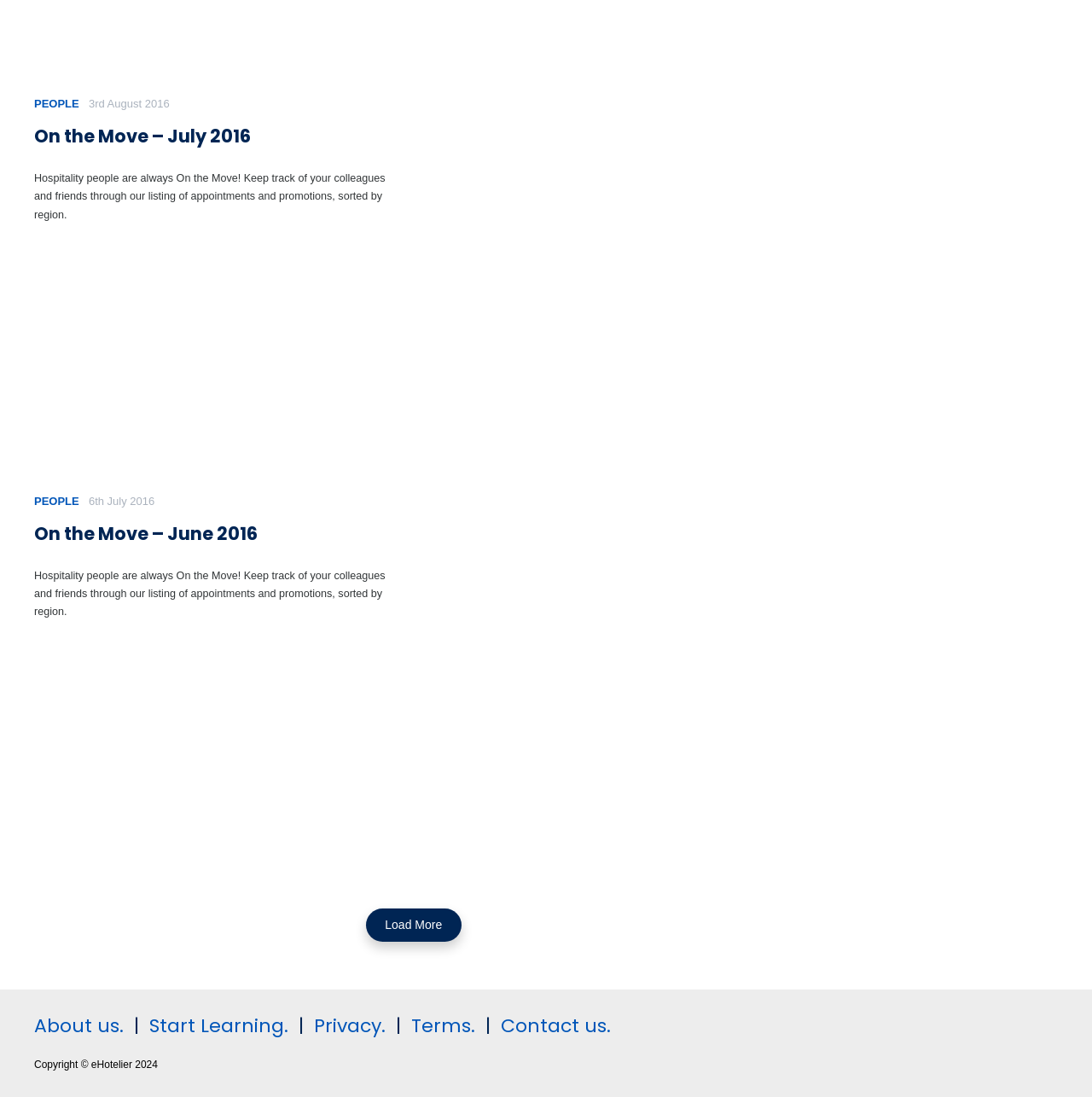What is the date of the latest article?
Answer the question with as much detail as you can, using the image as a reference.

I looked for the 'time' element with the latest date, and found that it is '3rd August 2016', which is associated with the article 'On the Move – July 2016'.